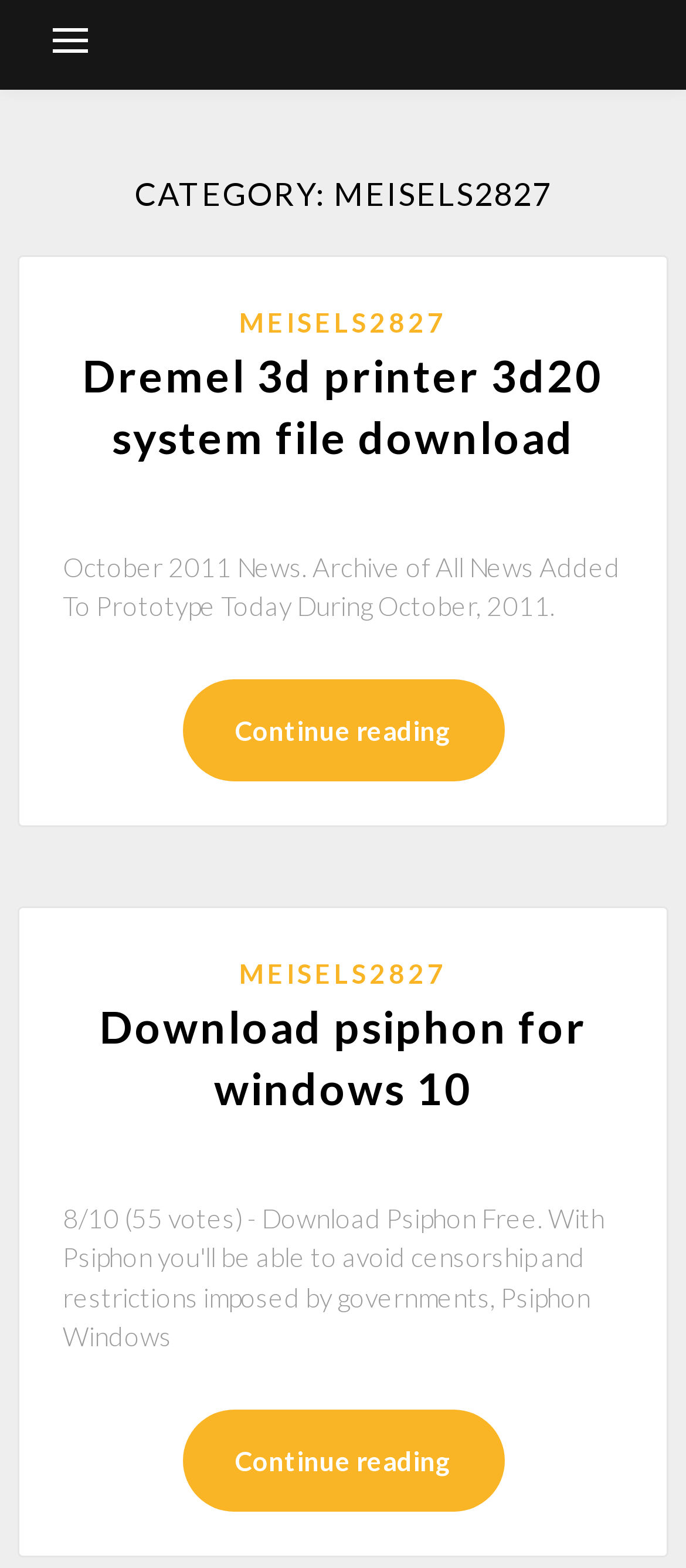Provide a short answer using a single word or phrase for the following question: 
What type of content is on the webpage?

News and downloads